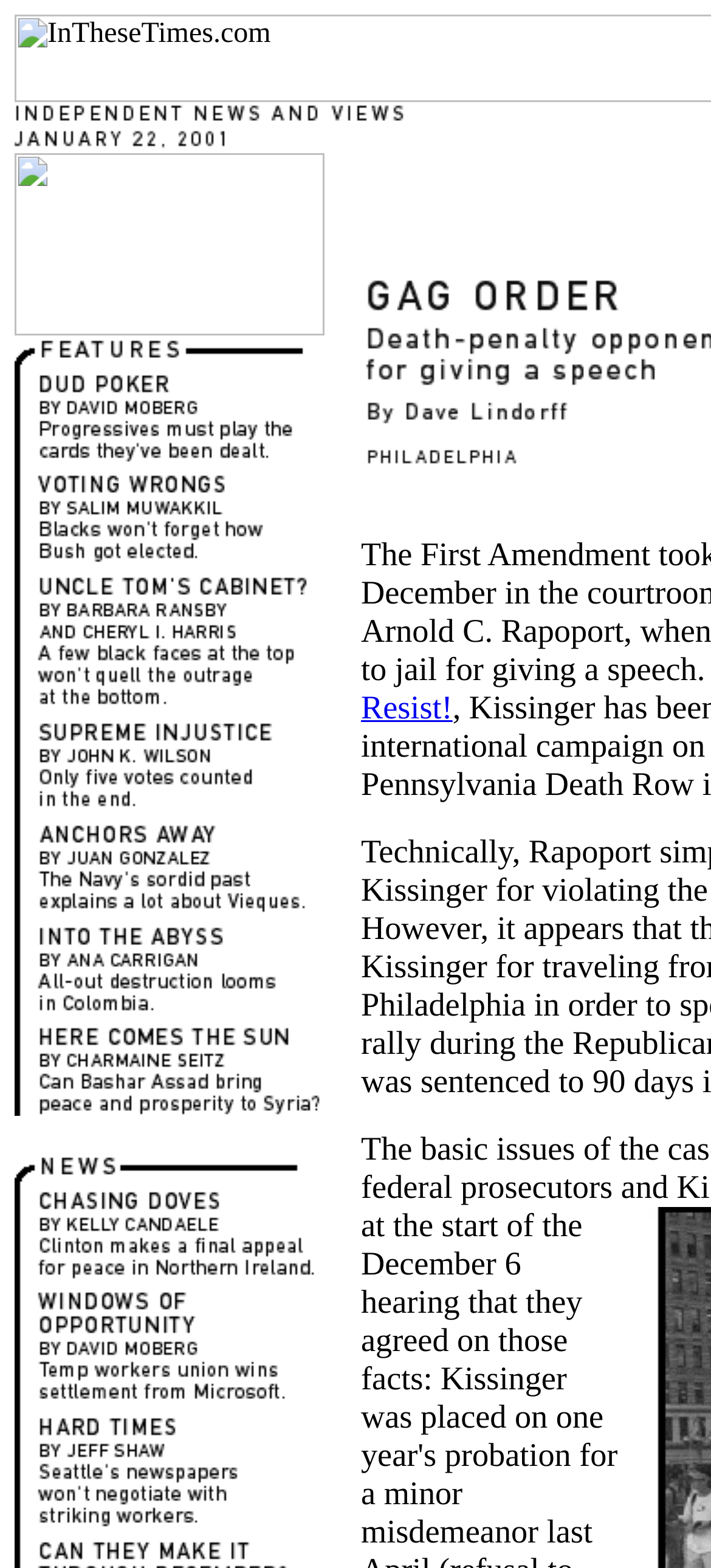Summarize the webpage in an elaborate manner.

The webpage appears to be an article or blog post with a focus on visual content. At the top, there is a small image situated on the left side of the page. Below this, there are two rows of images, with the first row containing a larger image that spans almost the entire width of the page, and the second row containing two smaller images placed side by side. 

Further down the page, there is another small image positioned on the left side, similar to the one at the top. To the right of this image, there is a small icon or graphic element. Below these elements, there is a large image that takes up most of the width of the page.